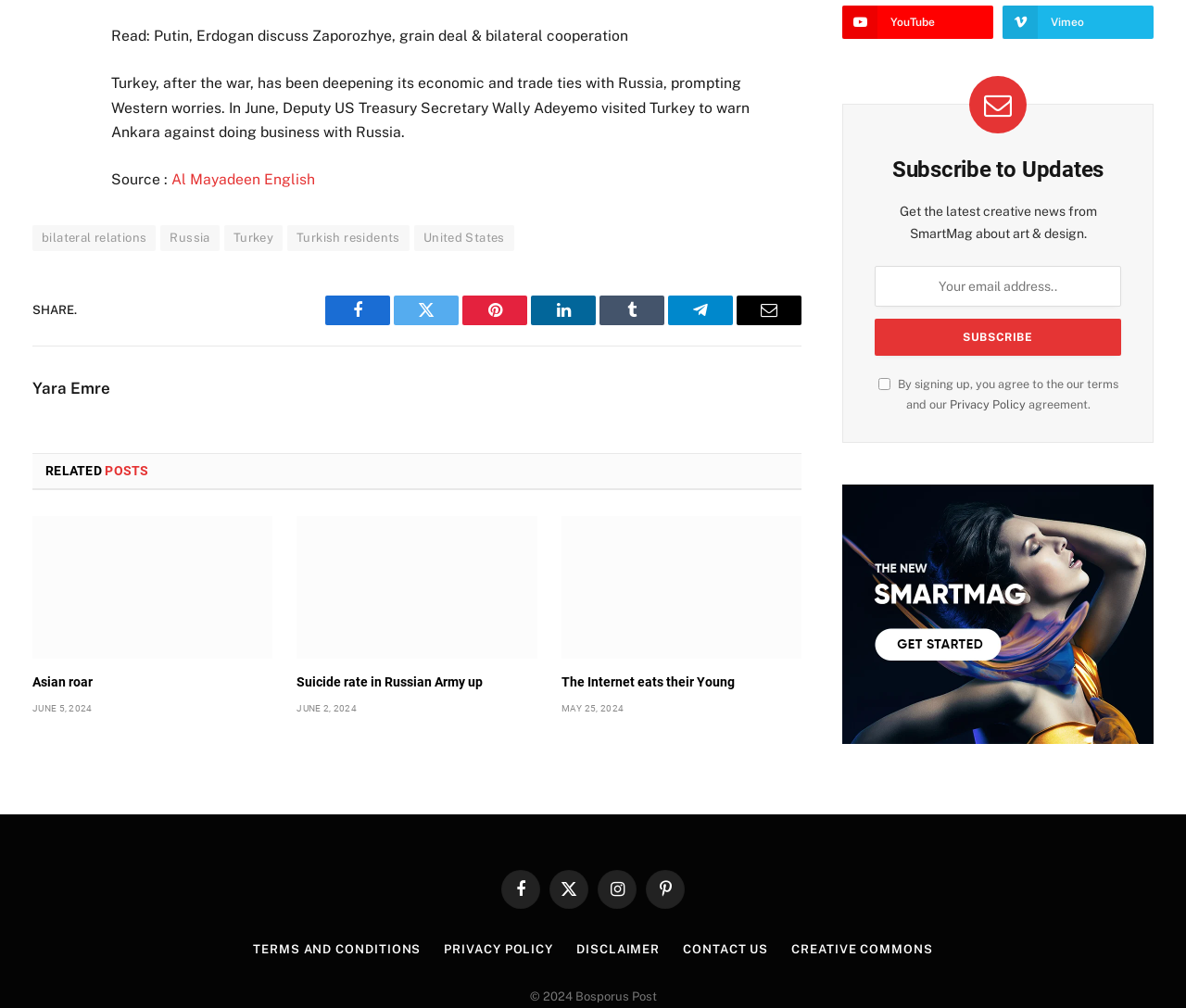Provide a short, one-word or phrase answer to the question below:
What social media platforms are available?

Facebook, Twitter, Instagram, Pinterest, YouTube, Vimeo